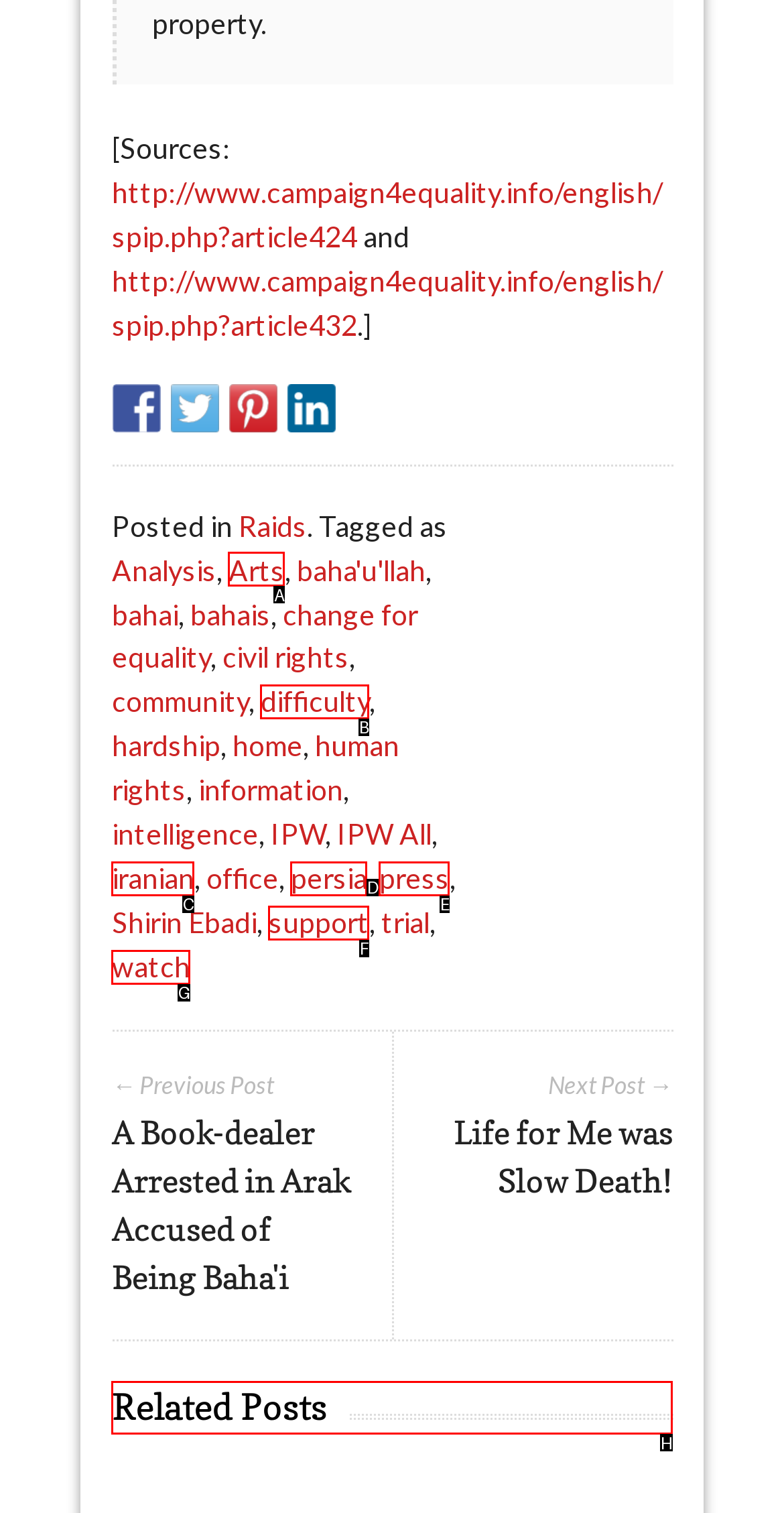Determine the correct UI element to click for this instruction: Explore the related posts. Respond with the letter of the chosen element.

H